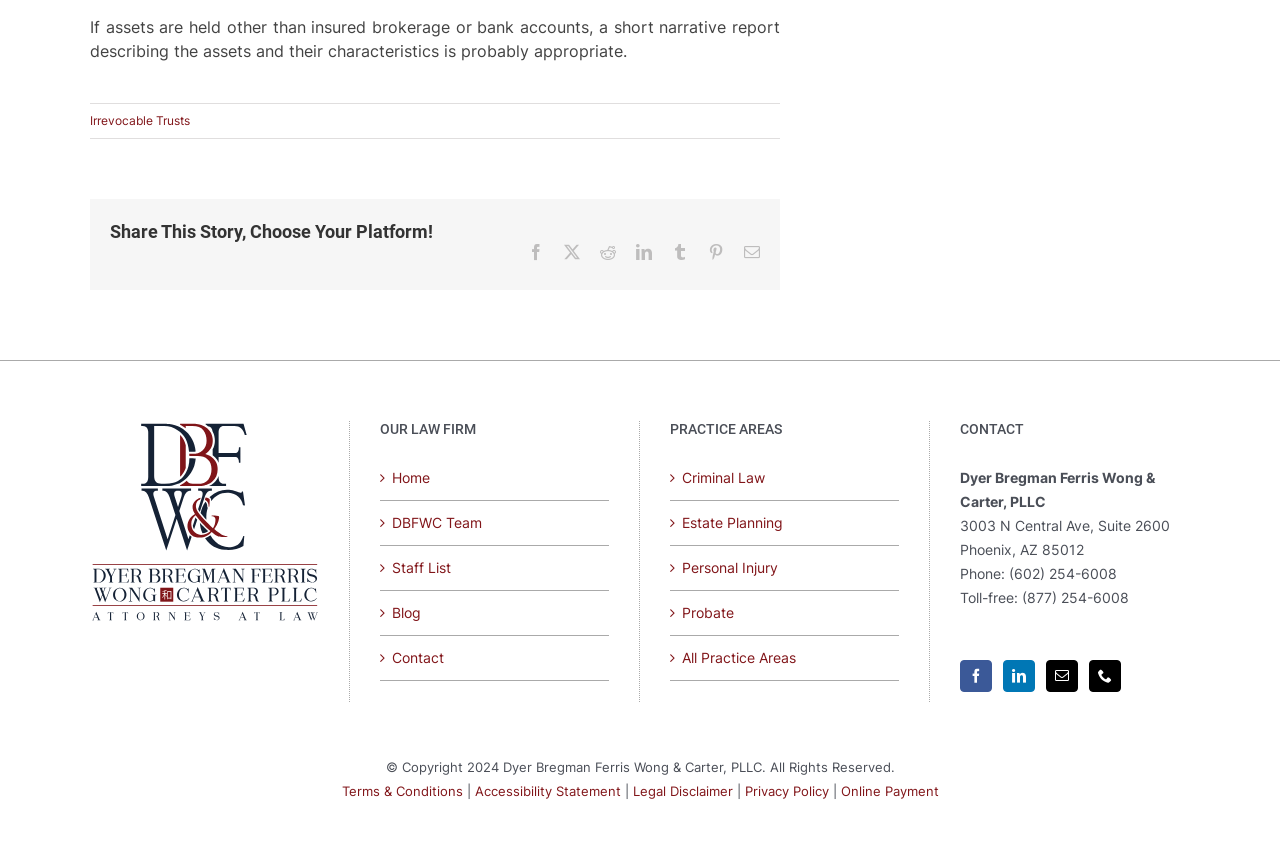Please reply with a single word or brief phrase to the question: 
How many practice areas are listed?

5